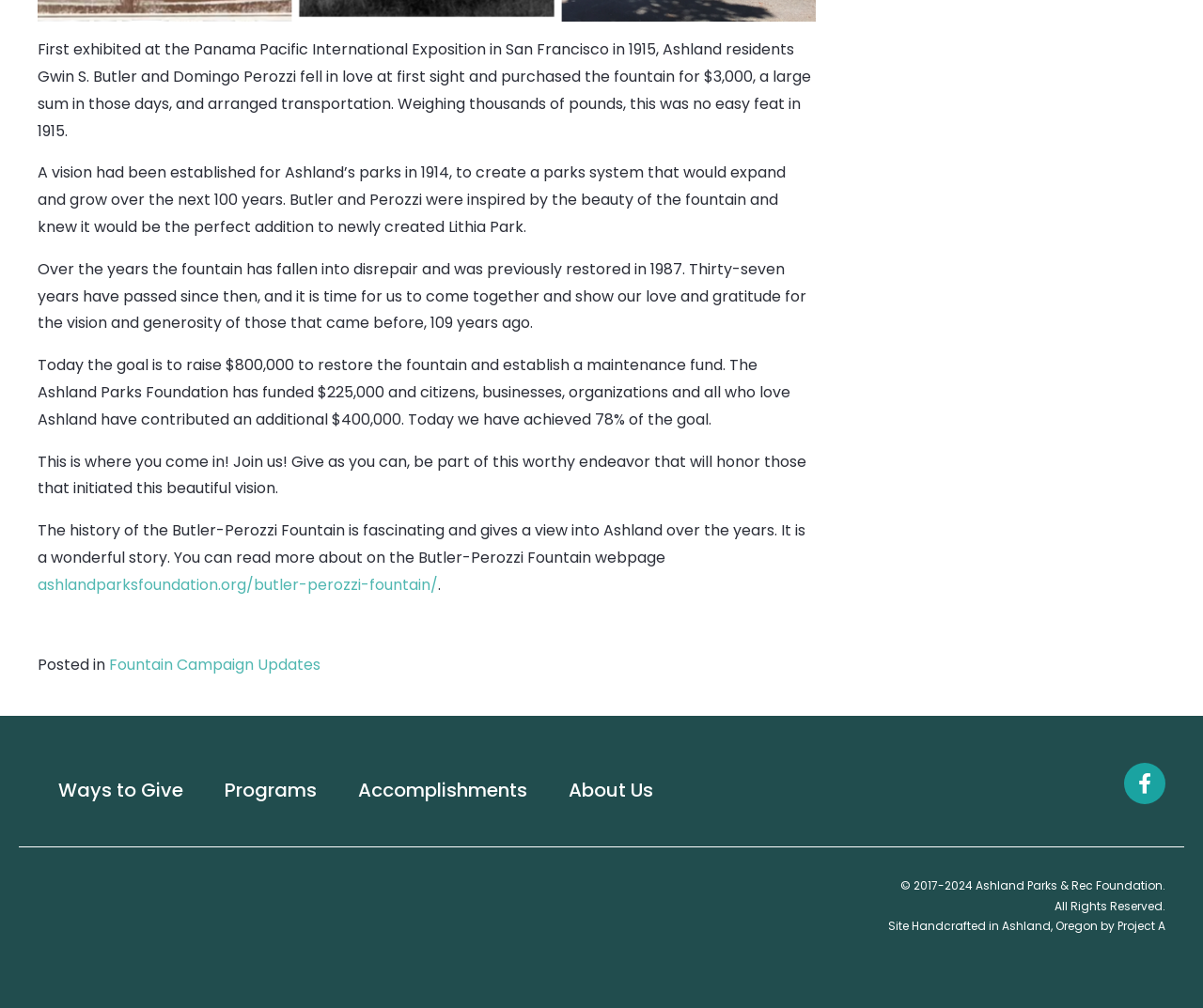Based on what you see in the screenshot, provide a thorough answer to this question: How much money has been raised for the fountain's restoration?

According to the text, the Ashland Parks Foundation has funded $225,000 and citizens, businesses, and organizations have contributed an additional $400,000, making a total of $625,000 raised for the fountain's restoration.